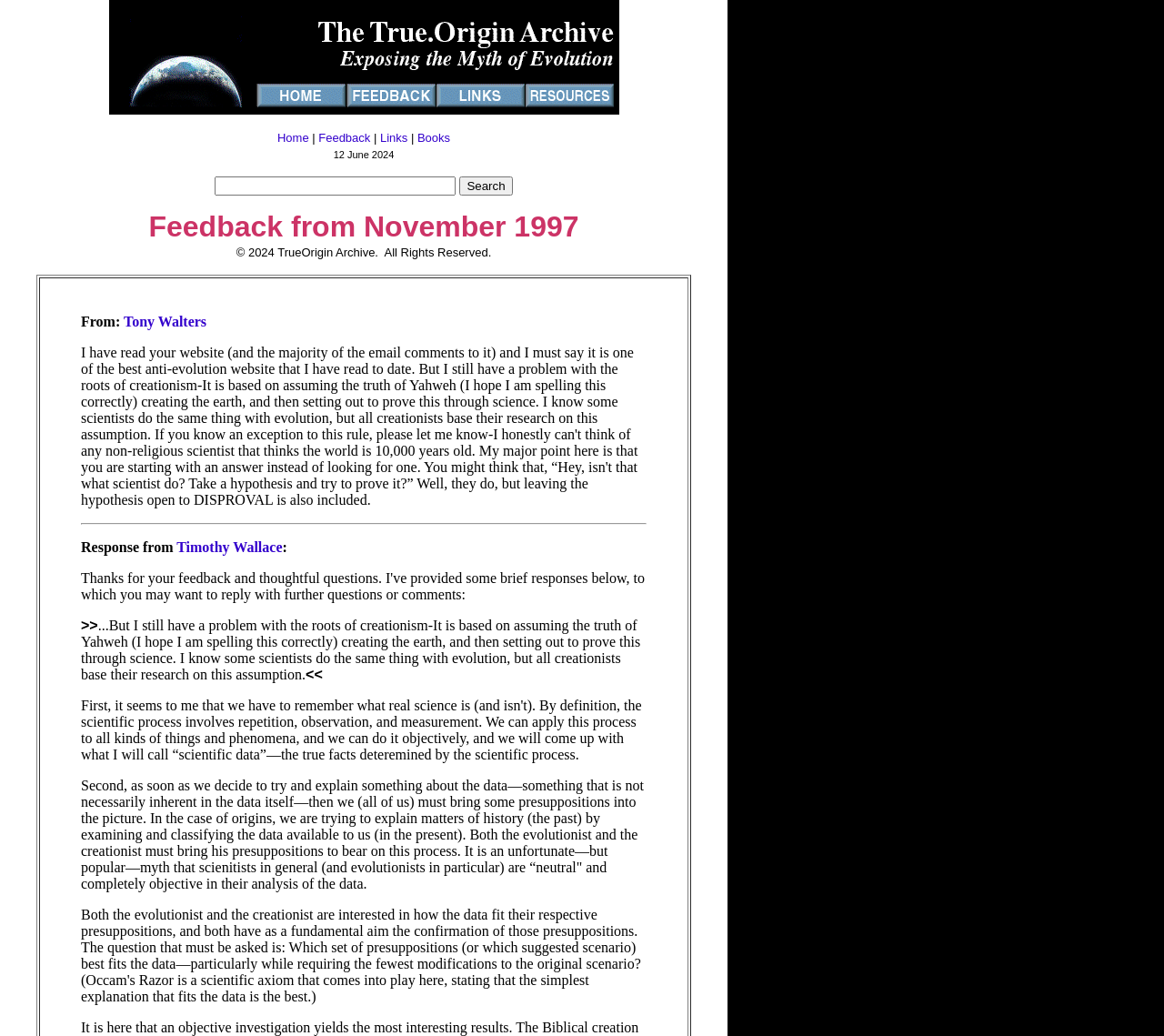Articulate a complete and detailed caption of the webpage elements.

The webpage is a feedback page from November 1997. At the top, there is a table with multiple rows and columns, taking up about half of the page's width. The table has several links and empty cells. Below the table, there are several links to different pages, including "Home", "Feedback", "Links", and "Books", aligned horizontally. To the right of these links, there is a date "12 June 2024" and a search box with a "Search" button.

Further down, there is a heading "Feedback from November 1997" followed by a copyright notice "© 2024 TrueOrigin Archive. All Rights Reserved." Below this, there is a section with a "From:" label and a link to "Tony Walters", followed by a horizontal separator line. 

The main content of the page is a discussion about creationism and evolution, with two long paragraphs of text. The first paragraph is a response from Timothy Wallace, and the second paragraph is a continuation of the discussion. There are also ">>" and "<<" symbols at the beginning and end of each paragraph, respectively.